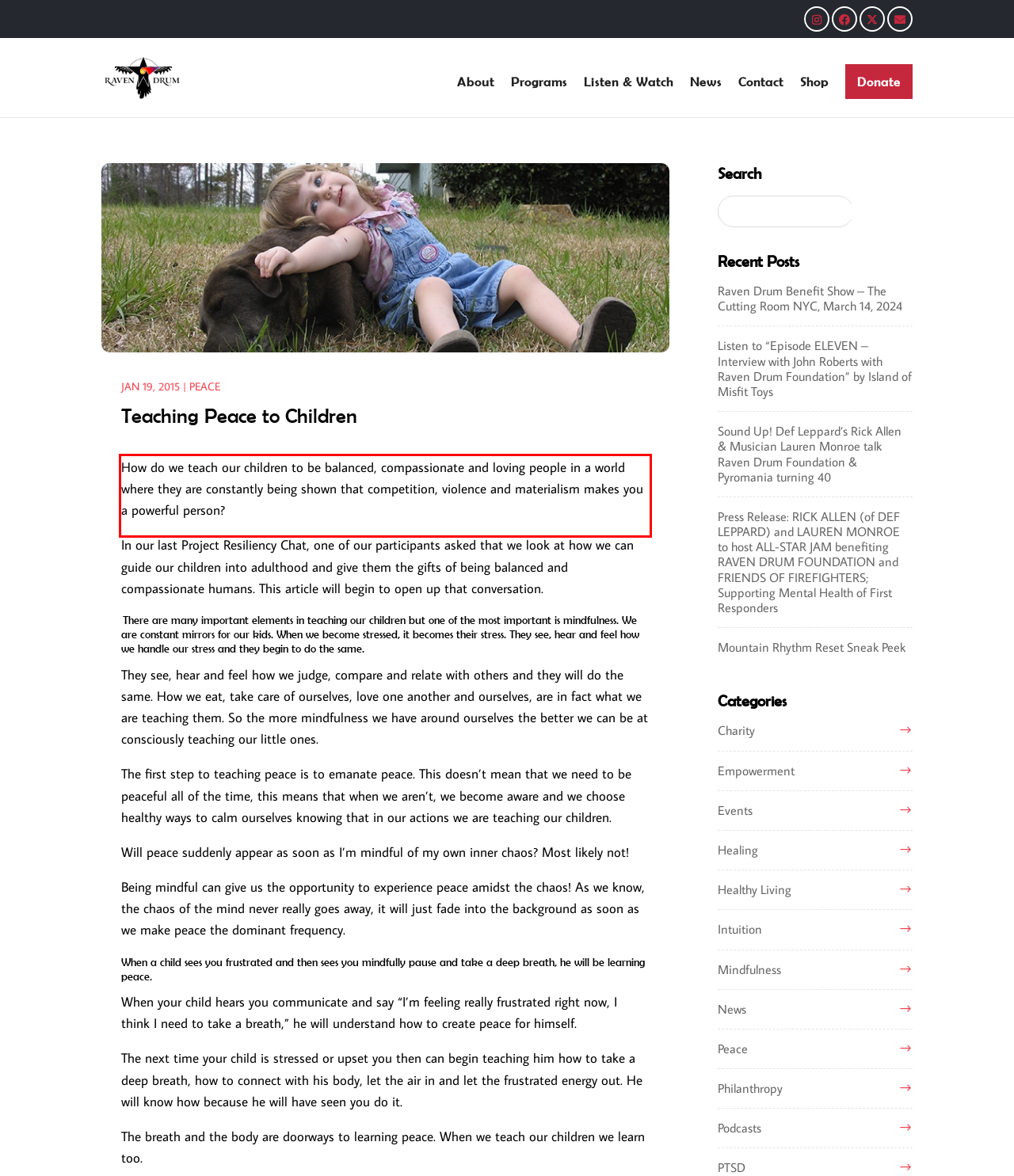Look at the webpage screenshot and recognize the text inside the red bounding box.

How do we teach our children to be balanced, compassionate and loving people in a world where they are constantly being shown that competition, violence and materialism makes you a powerful person?